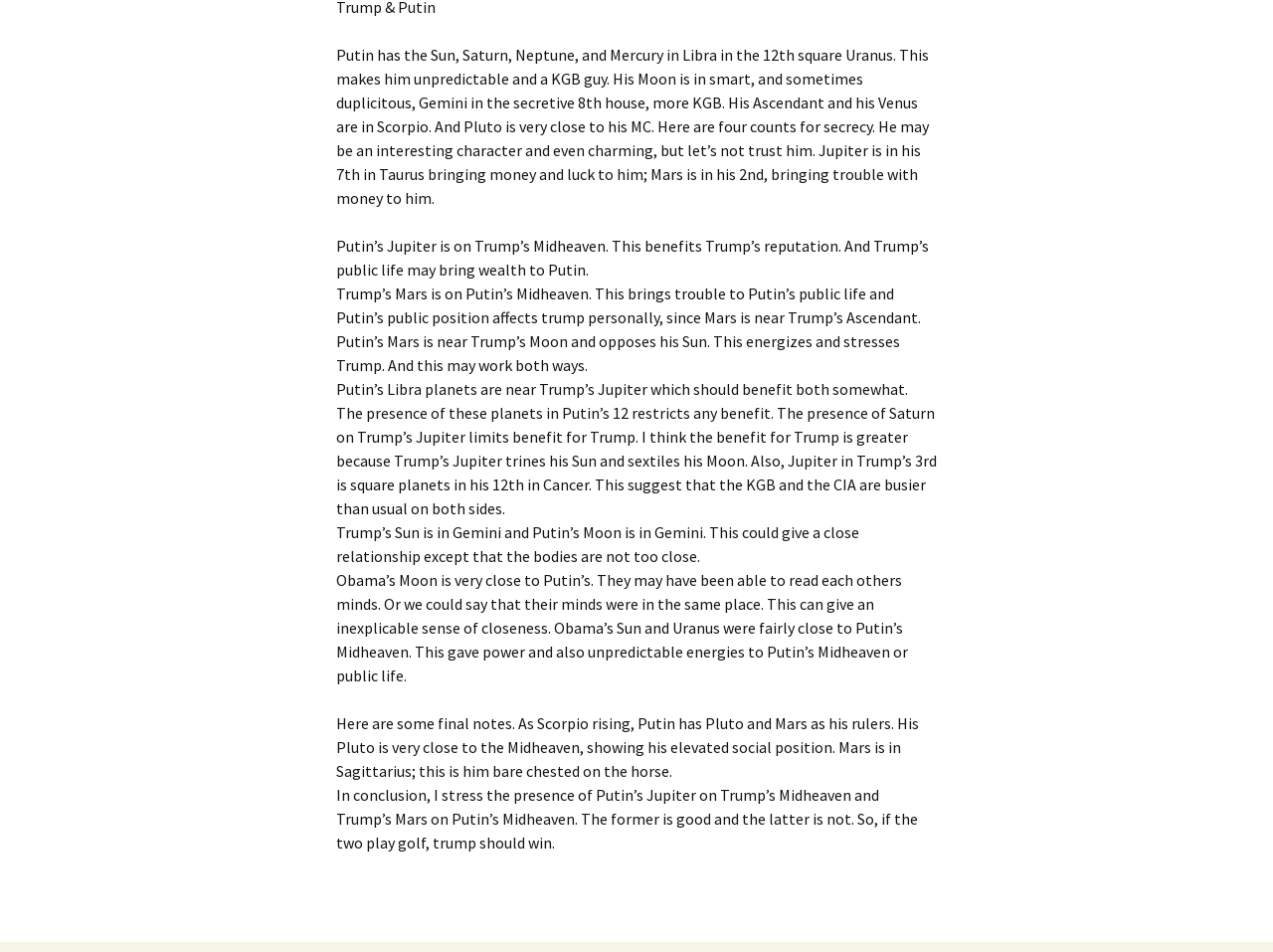Locate the bounding box coordinates of the UI element described by: "The Virus & Astrology.". Provide the coordinates as four float numbers between 0 and 1, formatted as [left, top, right, bottom].

[0.202, 0.512, 0.358, 0.559]